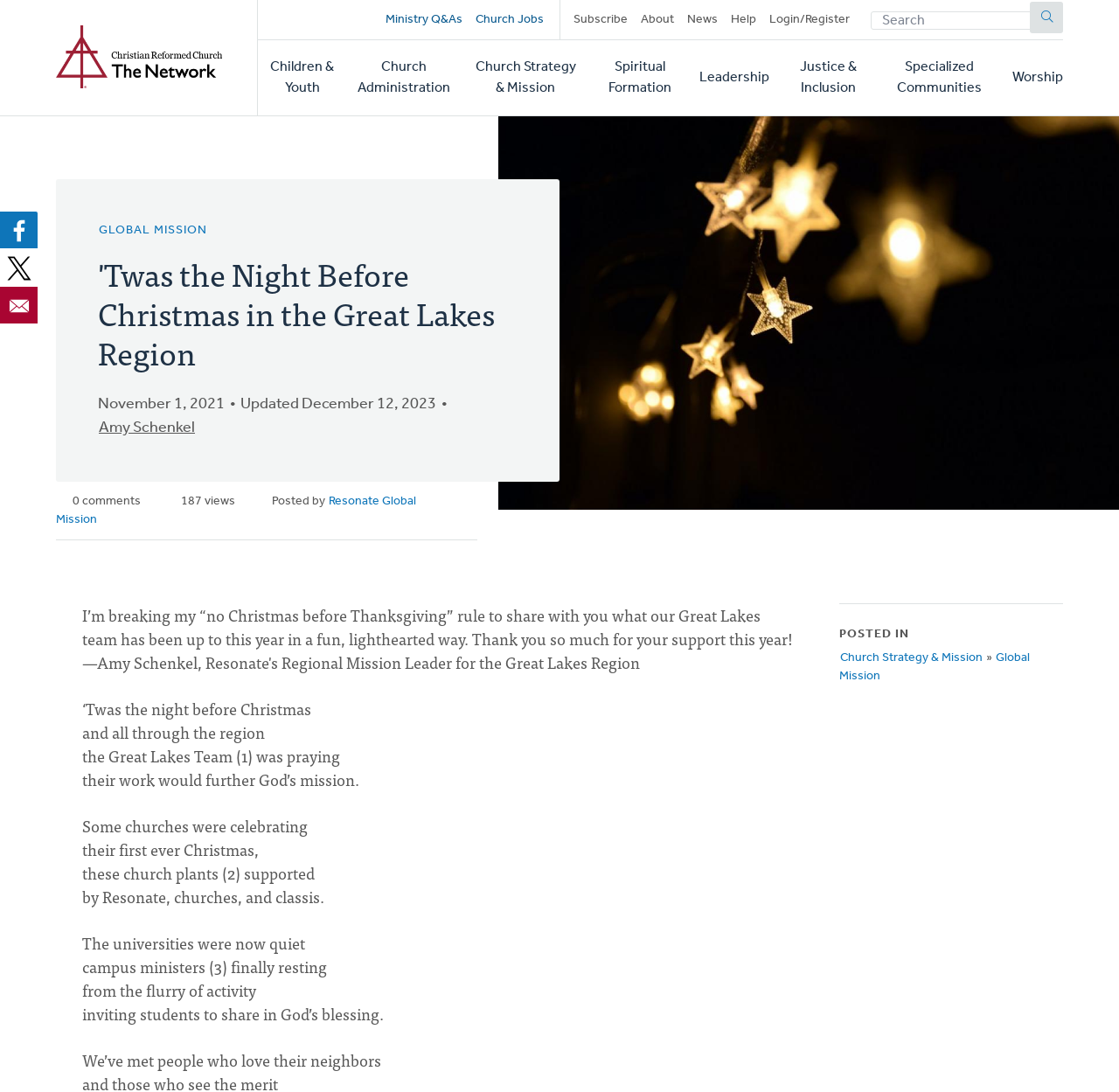What is the main heading of this webpage? Please extract and provide it.

'Twas the Night Before Christmas in the Great Lakes Region